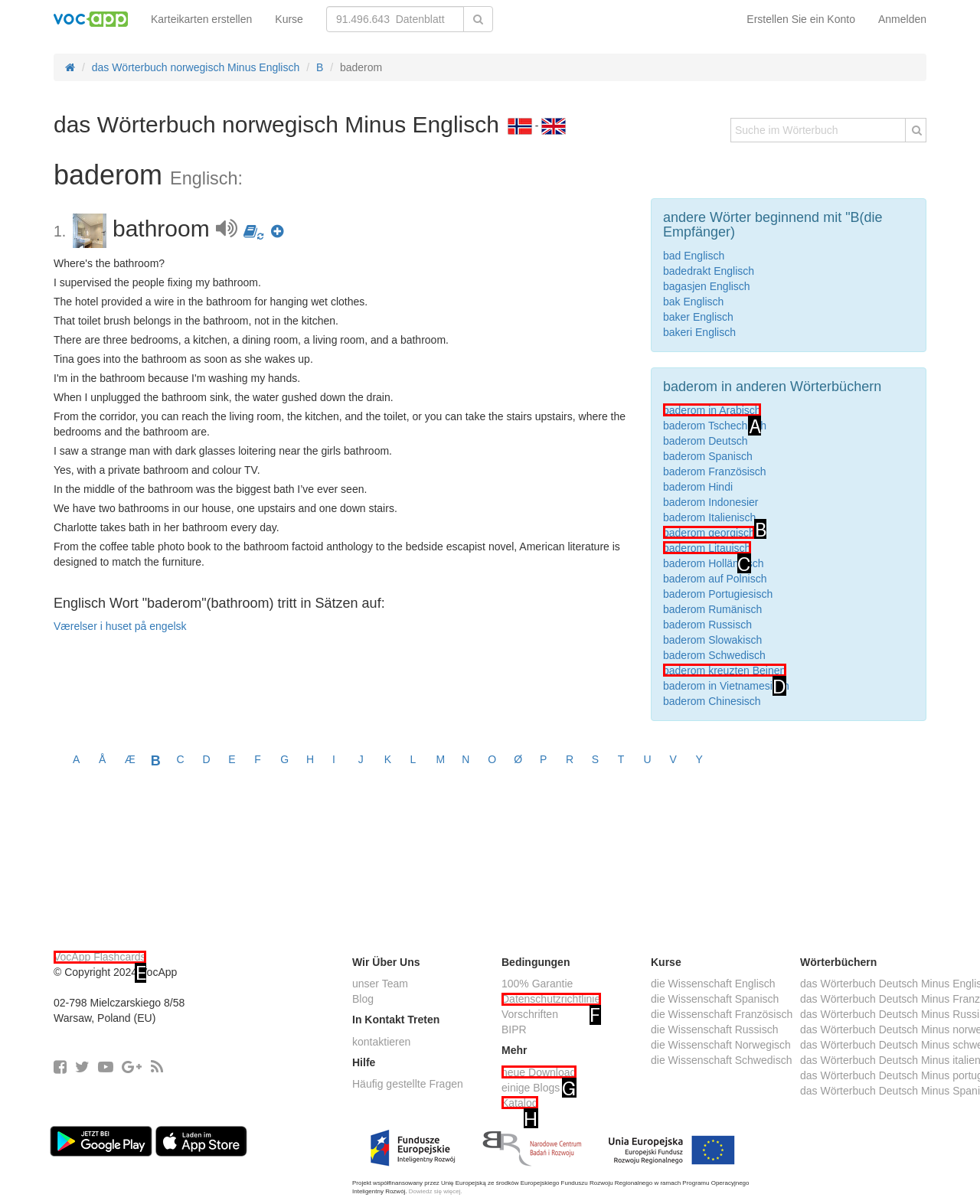Which HTML element fits the description: baderom kreuzten Beinen? Respond with the letter of the appropriate option directly.

D